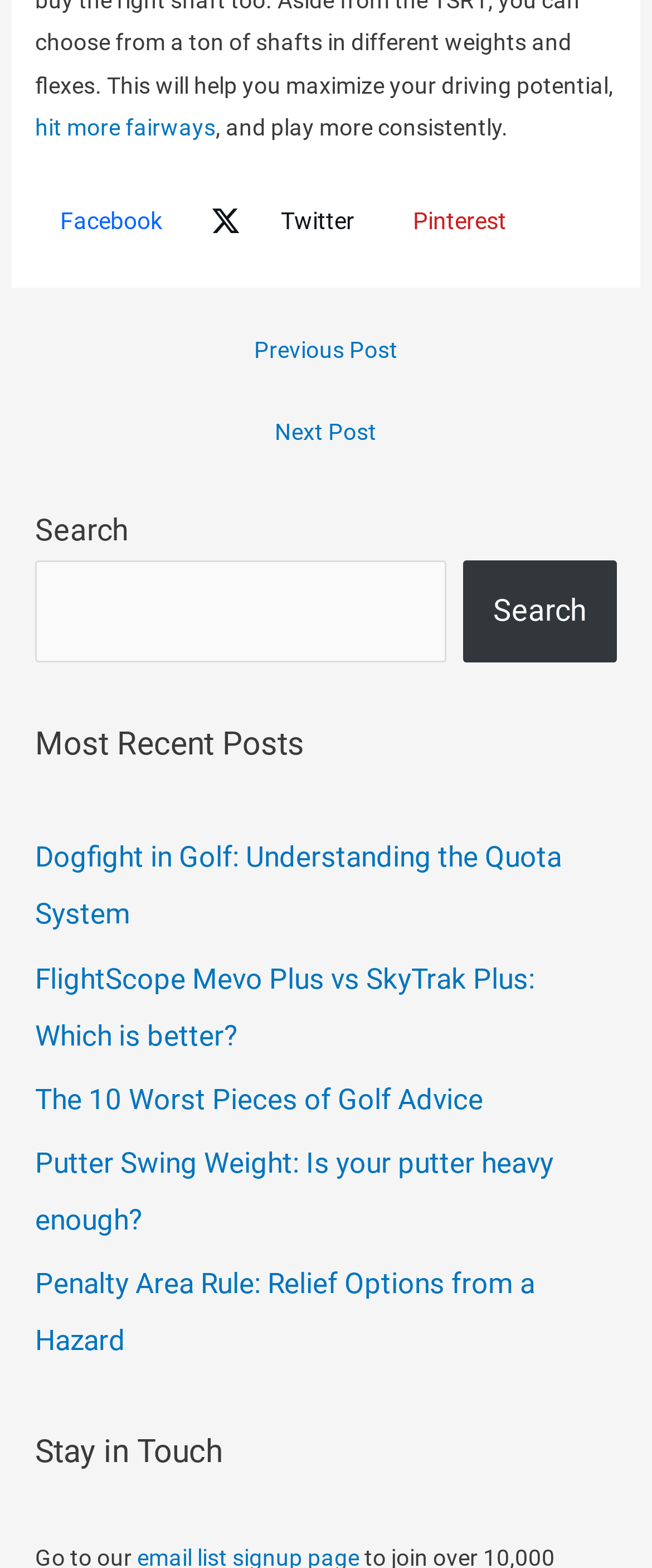Can you find the bounding box coordinates for the element that needs to be clicked to execute this instruction: "View the 'ANATOMY' page"? The coordinates should be given as four float numbers between 0 and 1, i.e., [left, top, right, bottom].

None